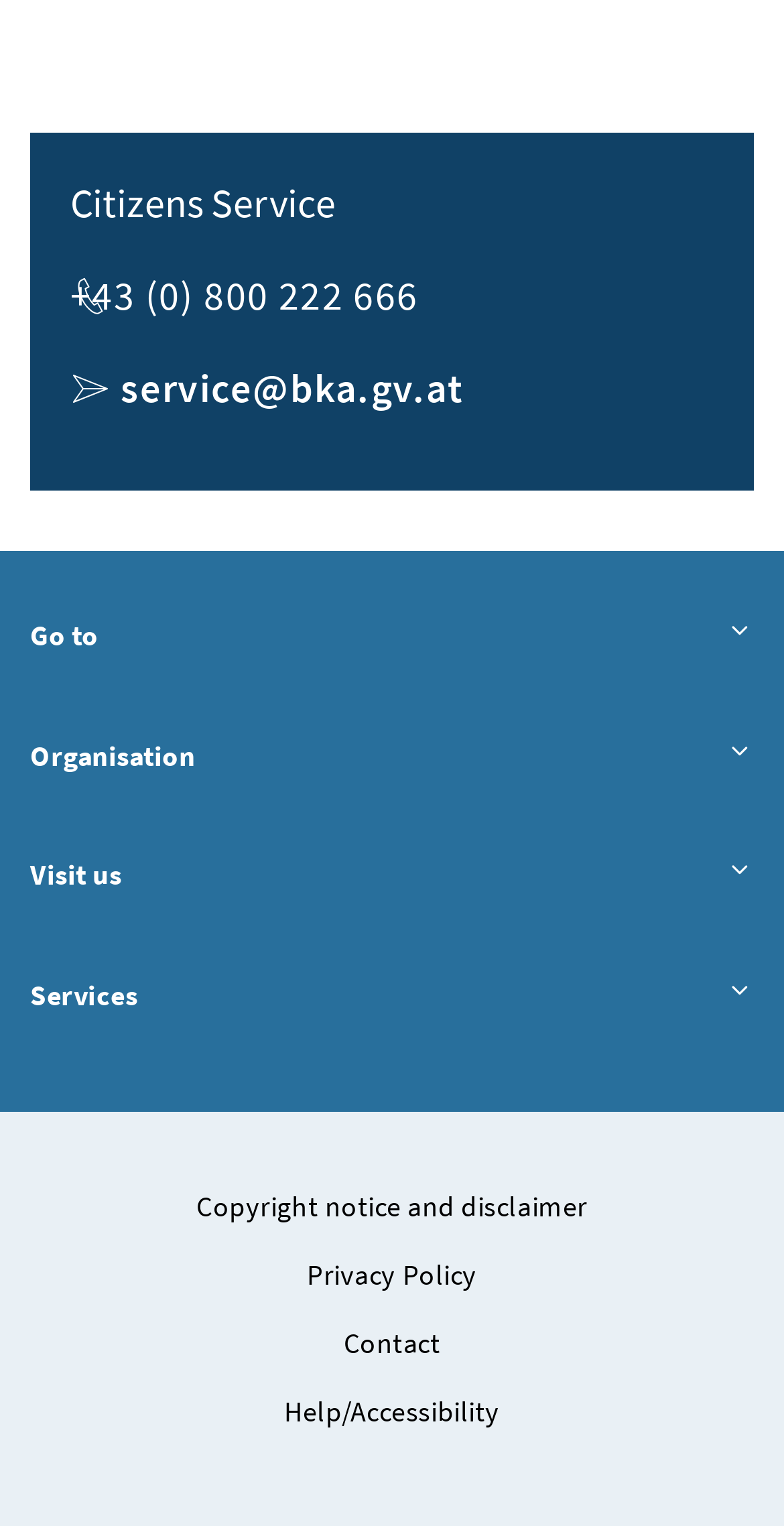Provide the bounding box coordinates of the area you need to click to execute the following instruction: "Send an email to 'service@bka.gv.at'".

[0.154, 0.234, 0.591, 0.274]